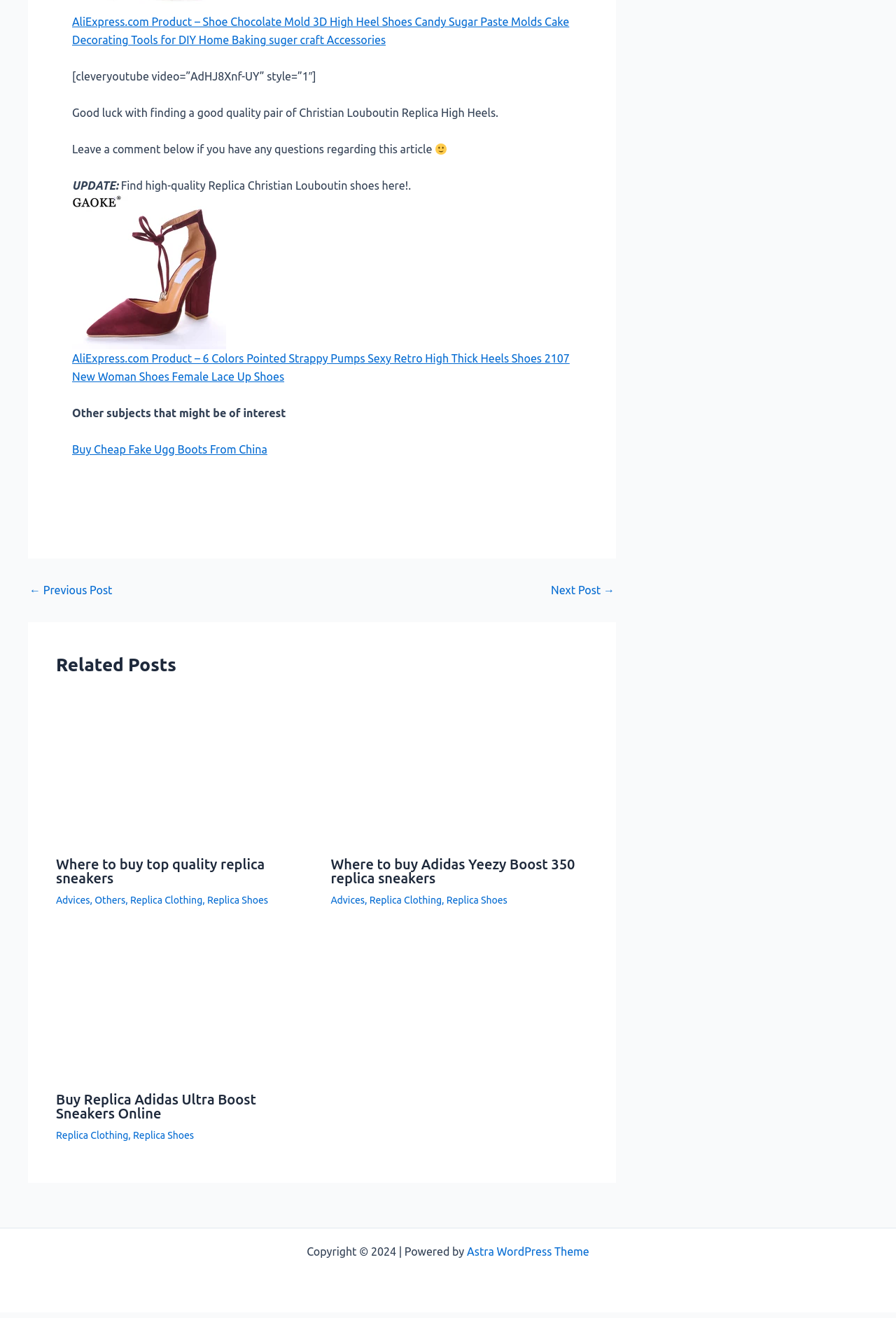How many navigation links are there?
Based on the content of the image, thoroughly explain and answer the question.

There are two navigation links, which can be seen from the 'Post navigation' section with links '← Previous Post' and 'Next Post →'.